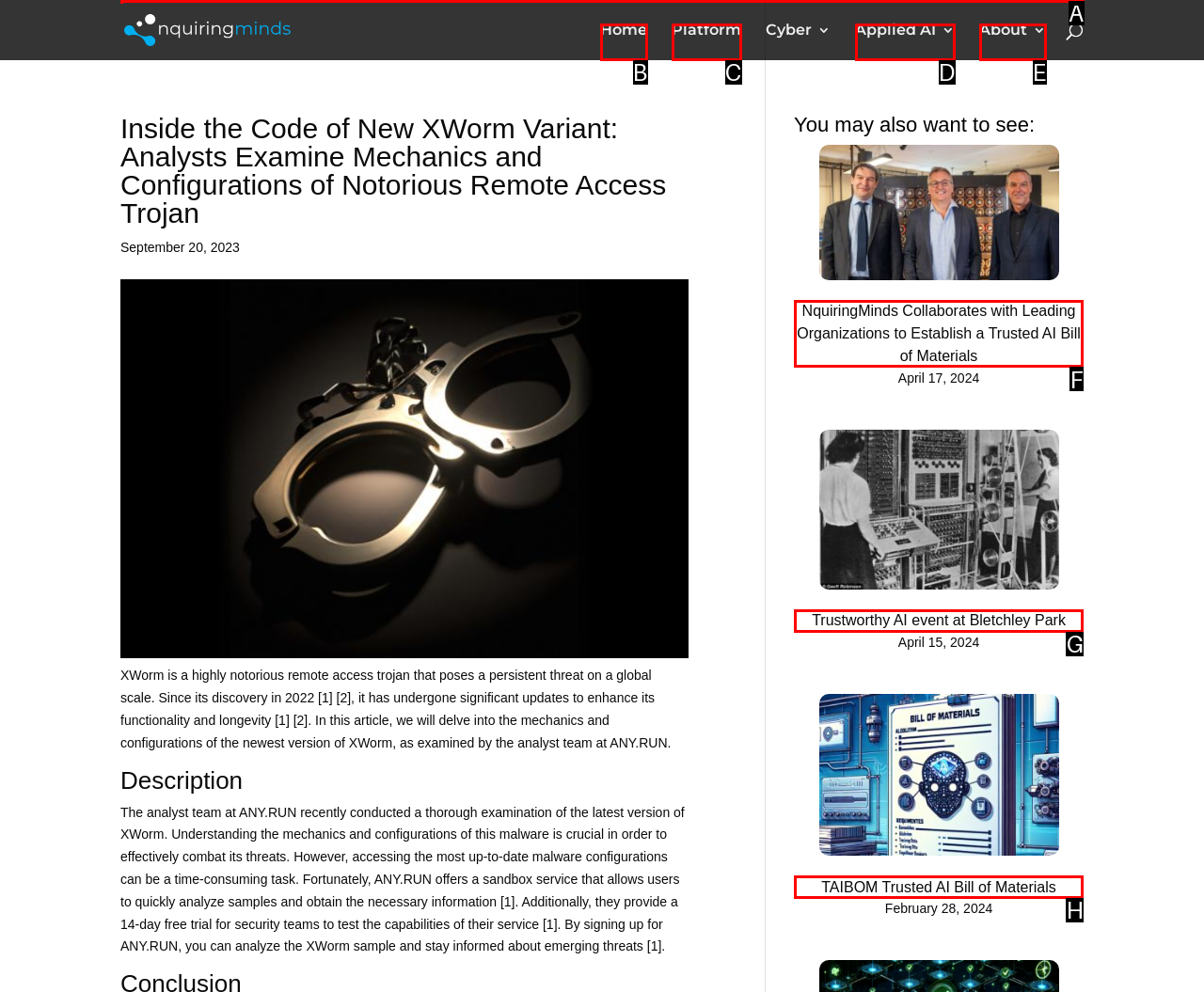Choose the letter that corresponds to the correct button to accomplish the task: Search for something
Reply with the letter of the correct selection only.

A